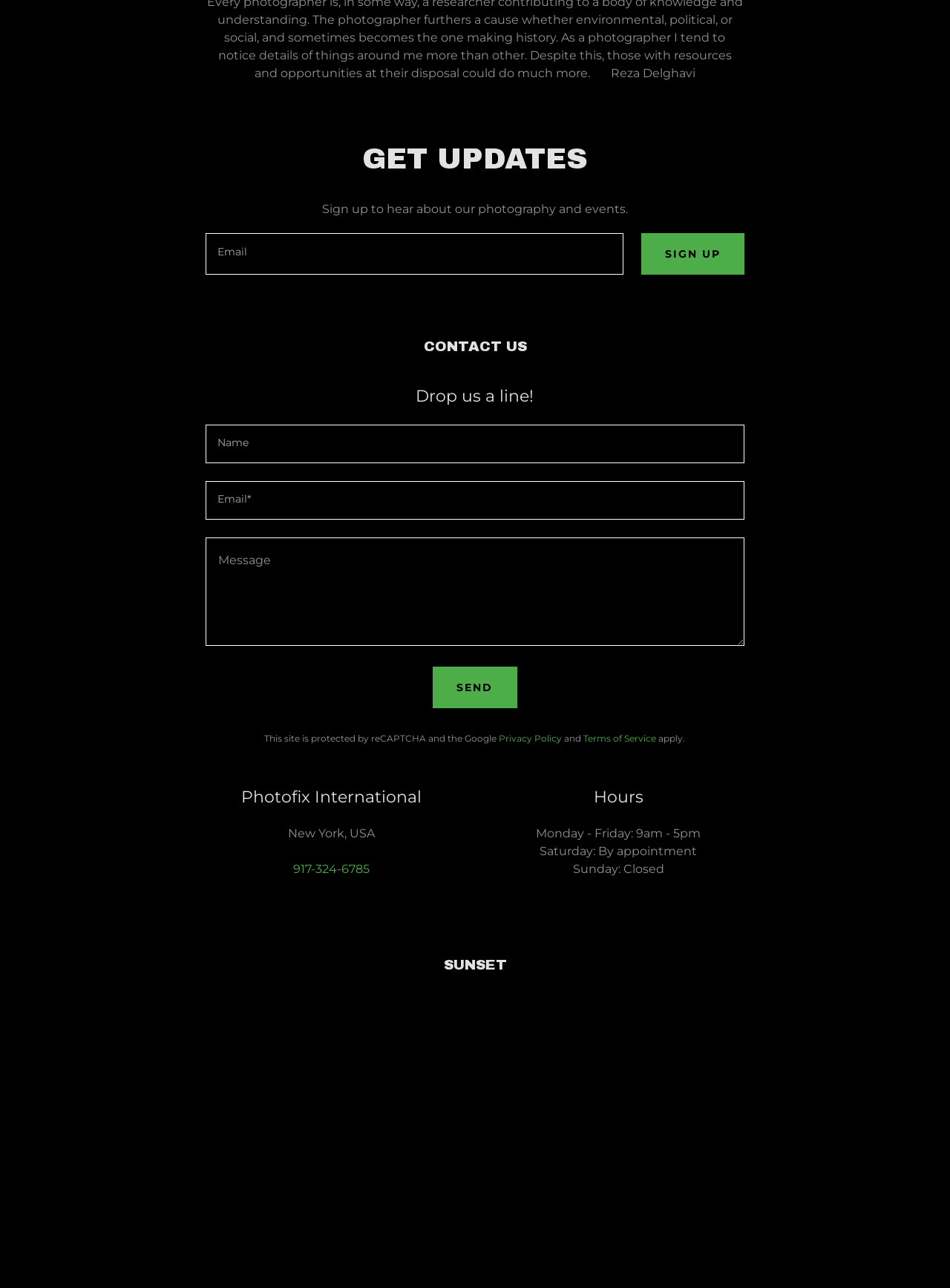Determine the bounding box coordinates for the clickable element to execute this instruction: "Get in touch now". Provide the coordinates as four float numbers between 0 and 1, i.e., [left, top, right, bottom].

None